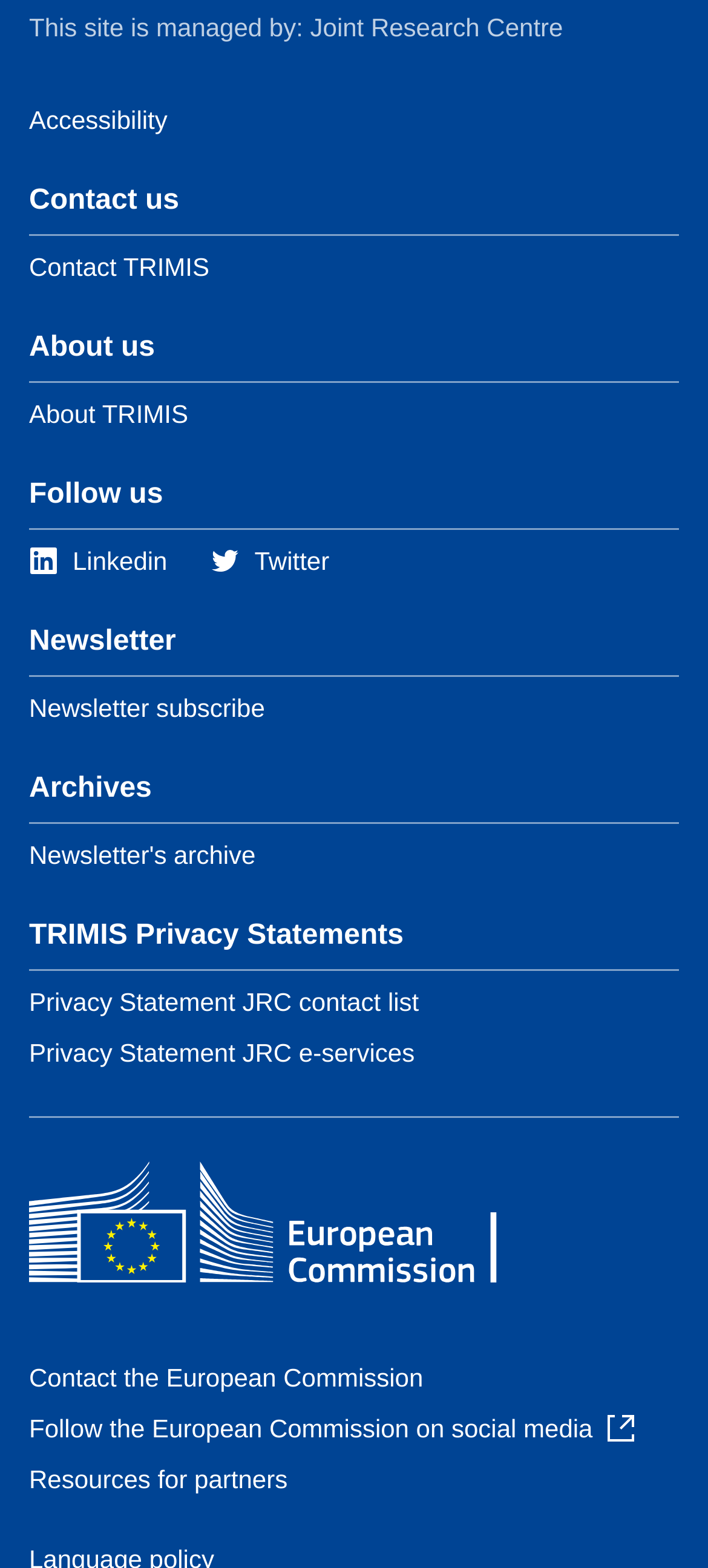Determine the bounding box coordinates for the UI element matching this description: "Privacy Statement JRC e-services".

[0.041, 0.662, 0.586, 0.68]